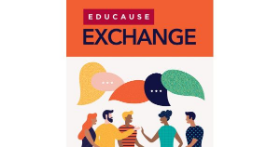Give a short answer using one word or phrase for the question:
What is the prominent logo at the top of the image?

EDUCAUSE EXCHANGE